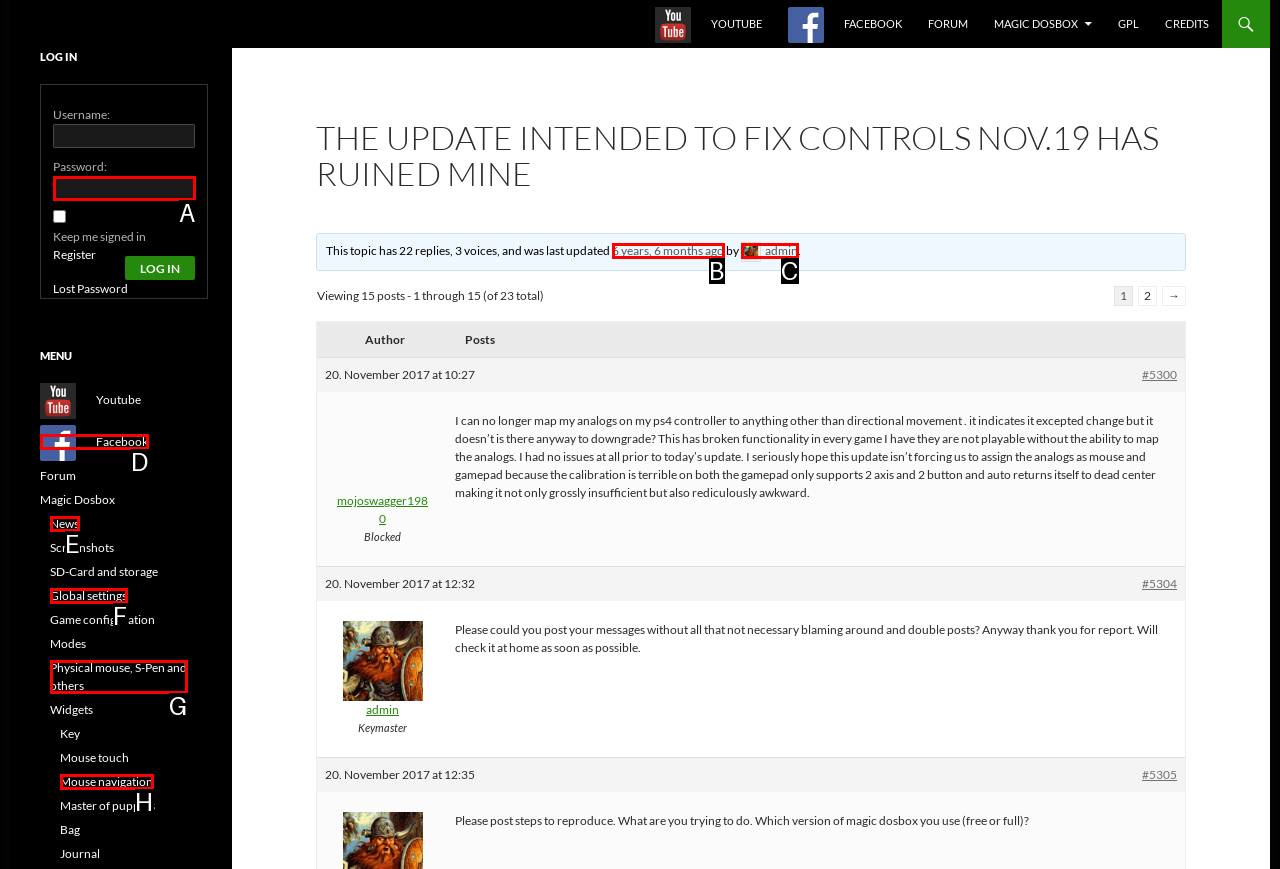Based on the provided element description: parent_node: Password: name="pwd", identify the best matching HTML element. Respond with the corresponding letter from the options shown.

A